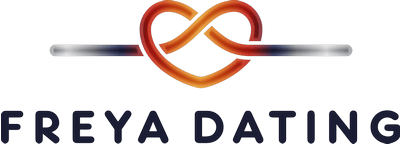Describe the image in great detail, covering all key points.

The image features the logo of "Freya Dating," showcasing a stylized heart design at its center. The heart is rendered in vibrant shades of orange and red, symbolizing warmth and connection, while two sleek lines extend horizontally on either side, adding a modern touch to the design. Below the heart, the name "FREYA DATING" is displayed in bold, dark text, emphasizing the brand's identity. This logo conveys a sense of romance and community, aligning with the platform's focus on fostering meaningful relationships.